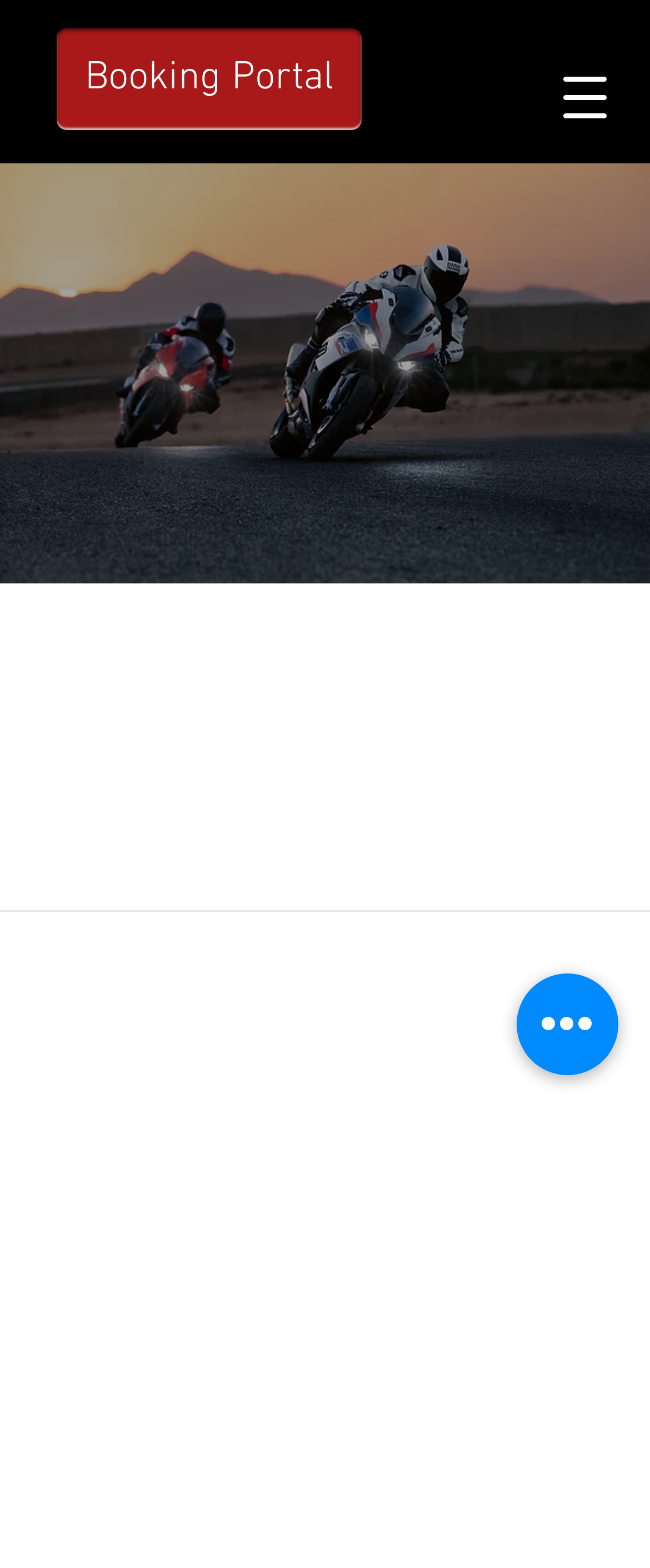Summarize the webpage with intricate details.

The webpage is the homepage of the California Superbike School, featuring a prominent image of a BMW S1000RR motorcycle at the top, taking up most of the width of the page. Above the image, there is a link to the "Booking Portal" on the left and a button to "Open navigation menu" on the right. 

Below the image, there are three headings in a vertical column, starting with "California Superbike School", followed by "Why Superbike School?" and then "Training Champions for more than 30 years". The last heading has a link with the same text. 

To the right of the headings, there is a paragraph of text that explains the CSS program, describing how it helps riders understand the science of riding through a combination of classroom content and on-track drills. The text is quite long and takes up most of the vertical space on the page.

On the bottom right of the page, there is a button labeled "Quick actions".